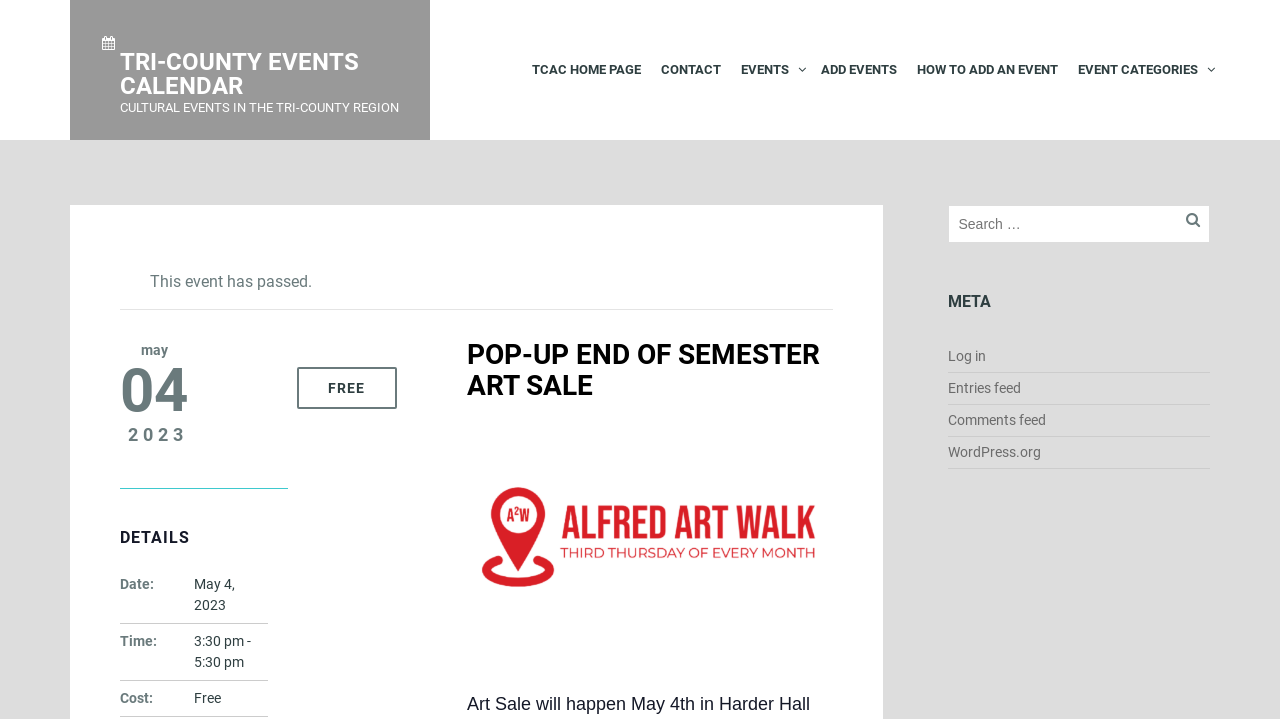Is the art sale event still ongoing?
Using the information from the image, give a concise answer in one word or a short phrase.

No